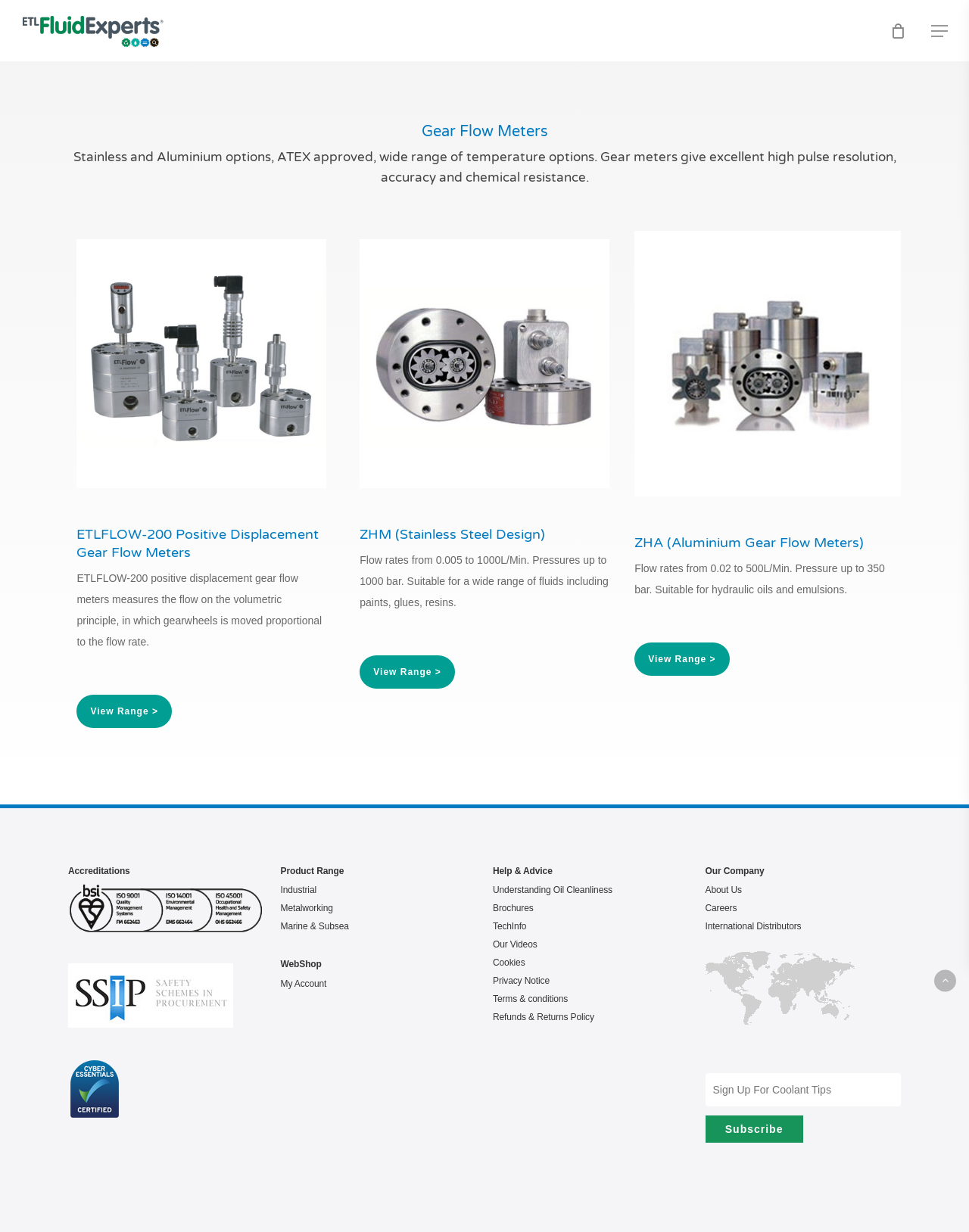What type of flow meters are described on this webpage? From the image, respond with a single word or brief phrase.

Gear flow meters